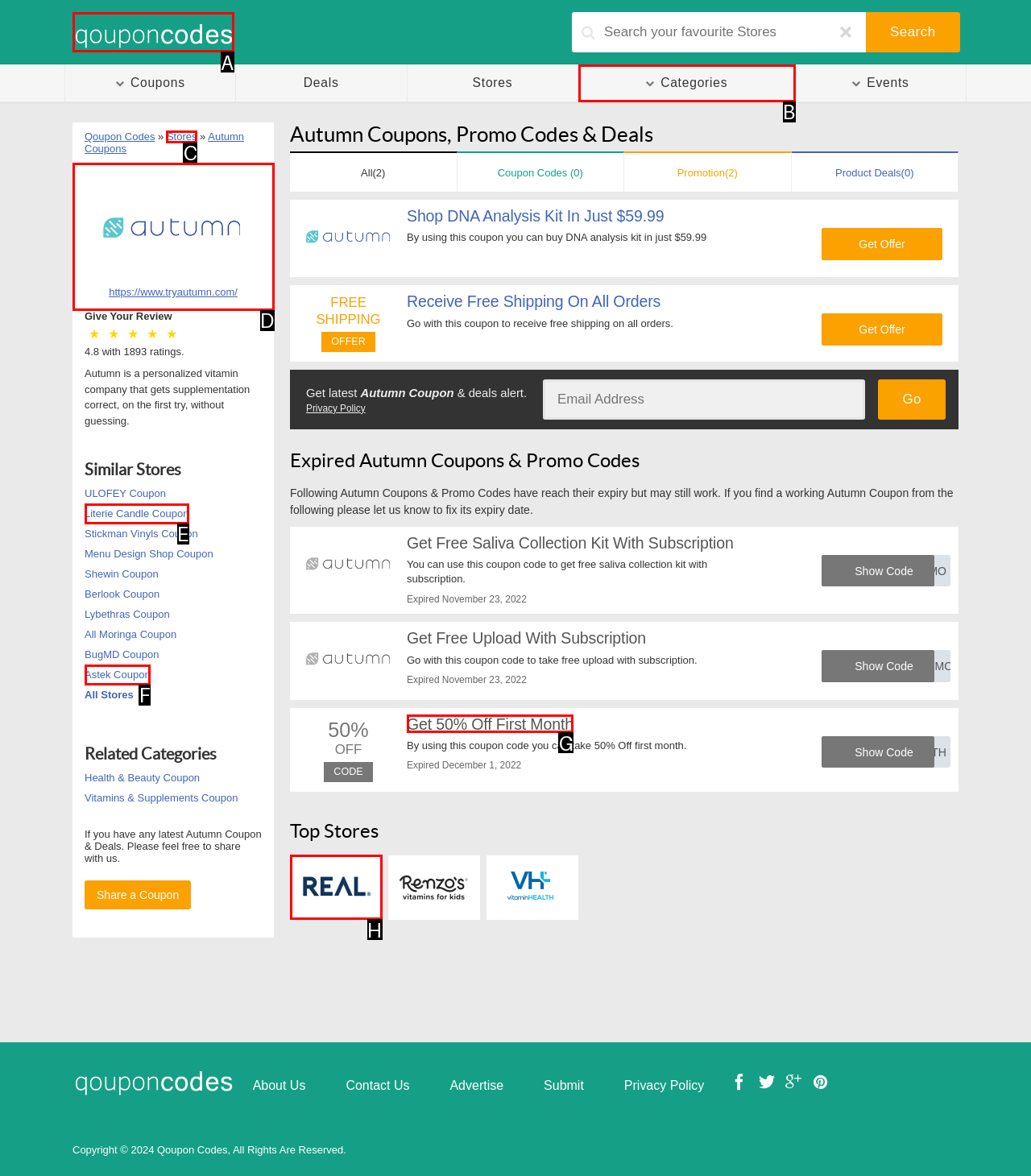Examine the description: Get 50% Off First Month and indicate the best matching option by providing its letter directly from the choices.

G